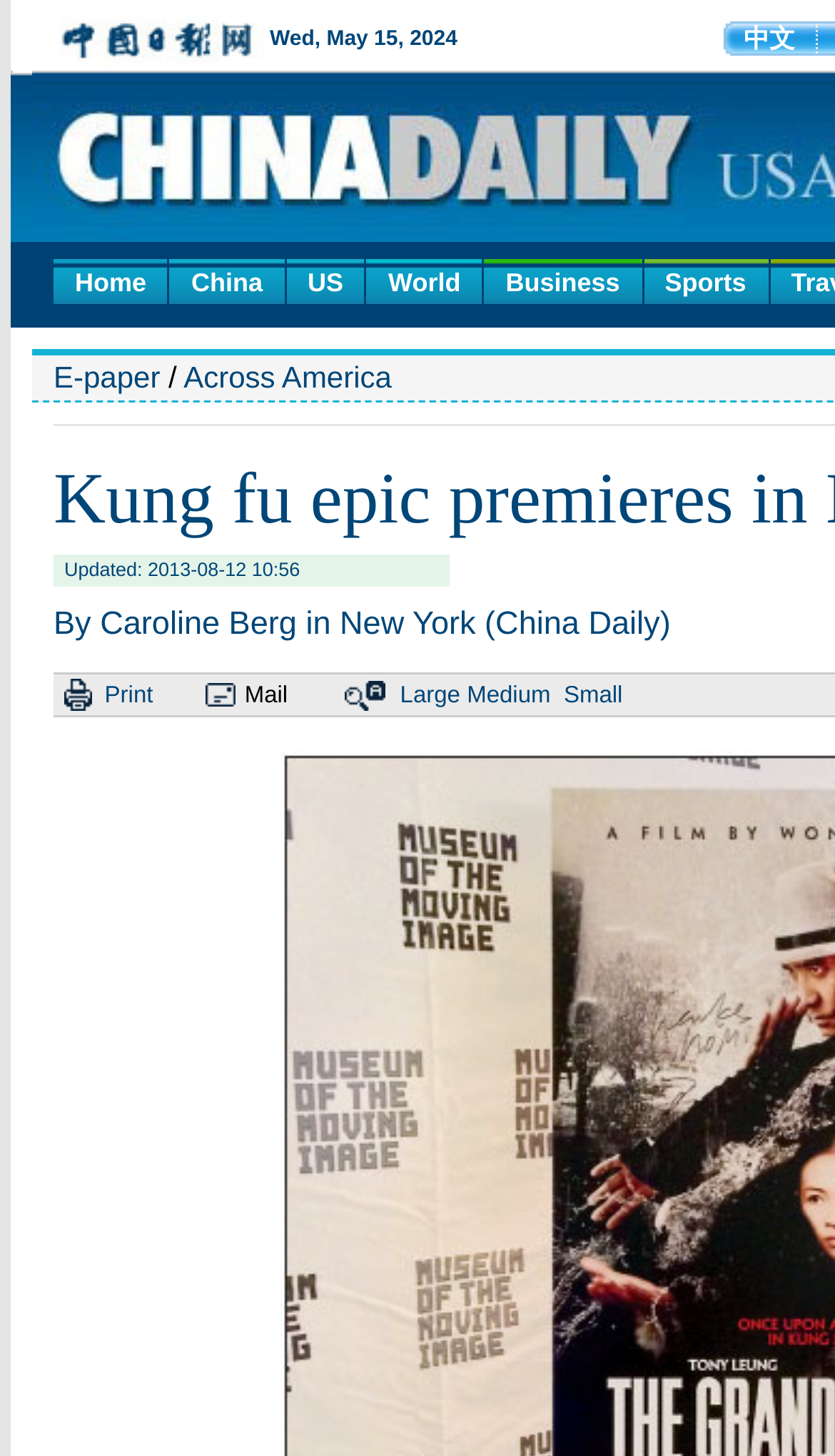Pinpoint the bounding box coordinates for the area that should be clicked to perform the following instruction: "Click the 'Feedback' link".

None